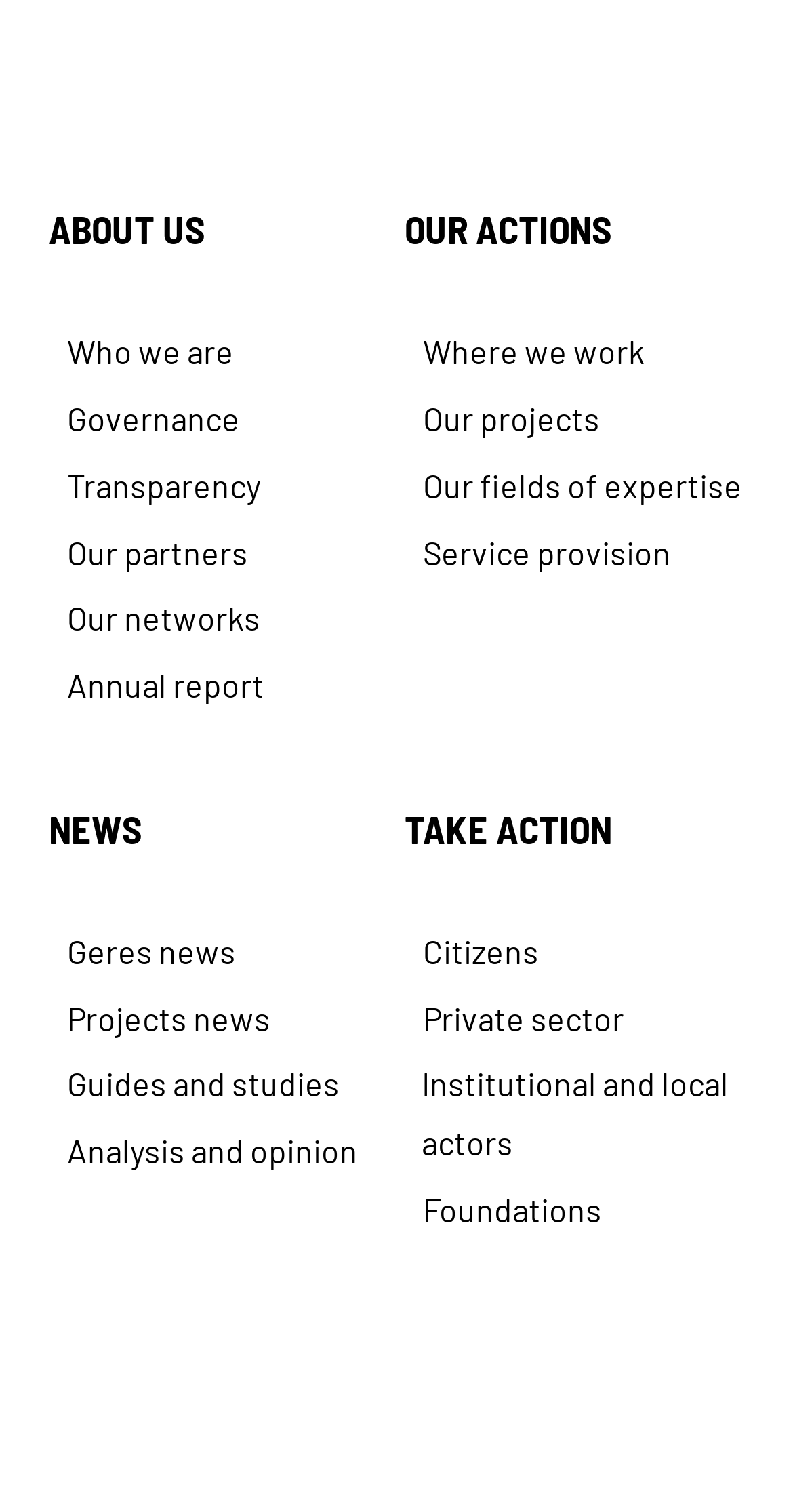How many links are under 'OUR ACTIONS'?
Based on the screenshot, answer the question with a single word or phrase.

5